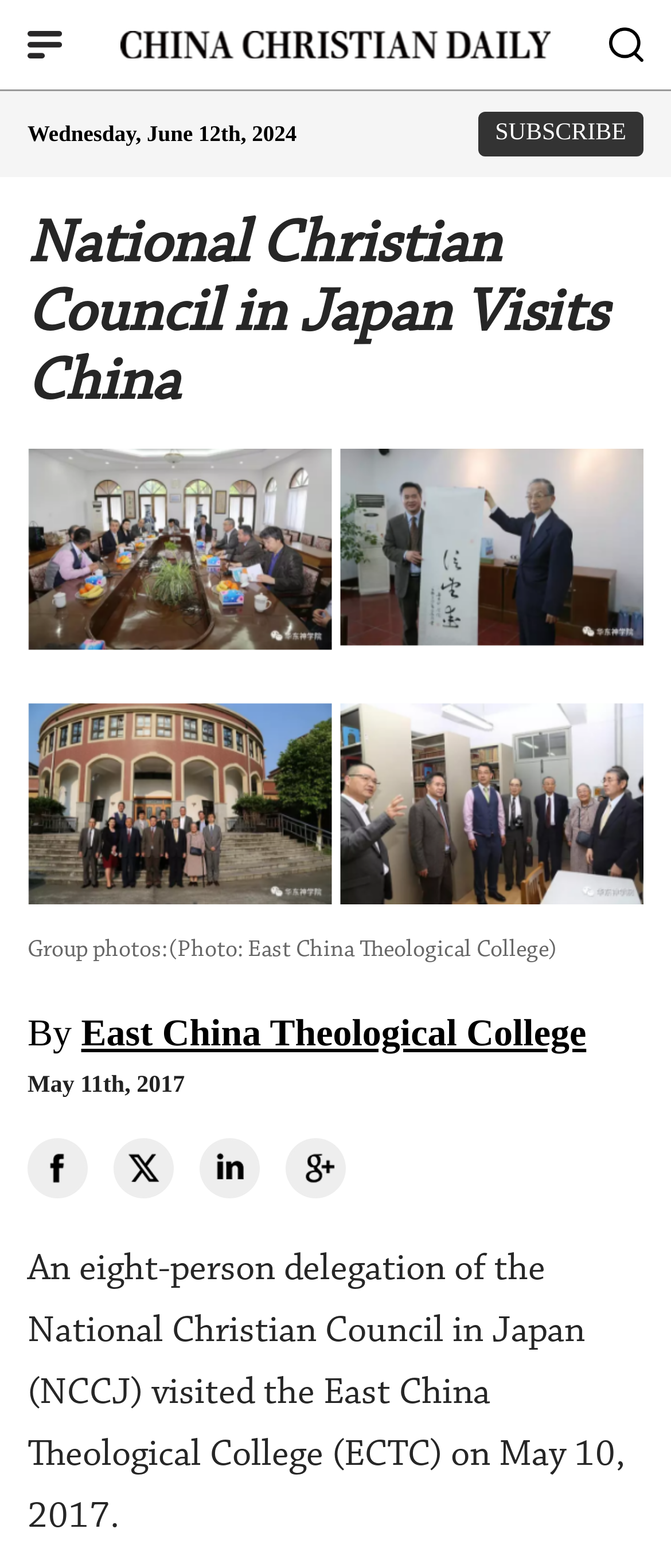How many links are there in the article?
Refer to the screenshot and deliver a thorough answer to the question presented.

I counted the number of links in the article by looking at the links 'logo', 'East China Theological College', and the four links at the bottom of the article. There are a total of 5 links.